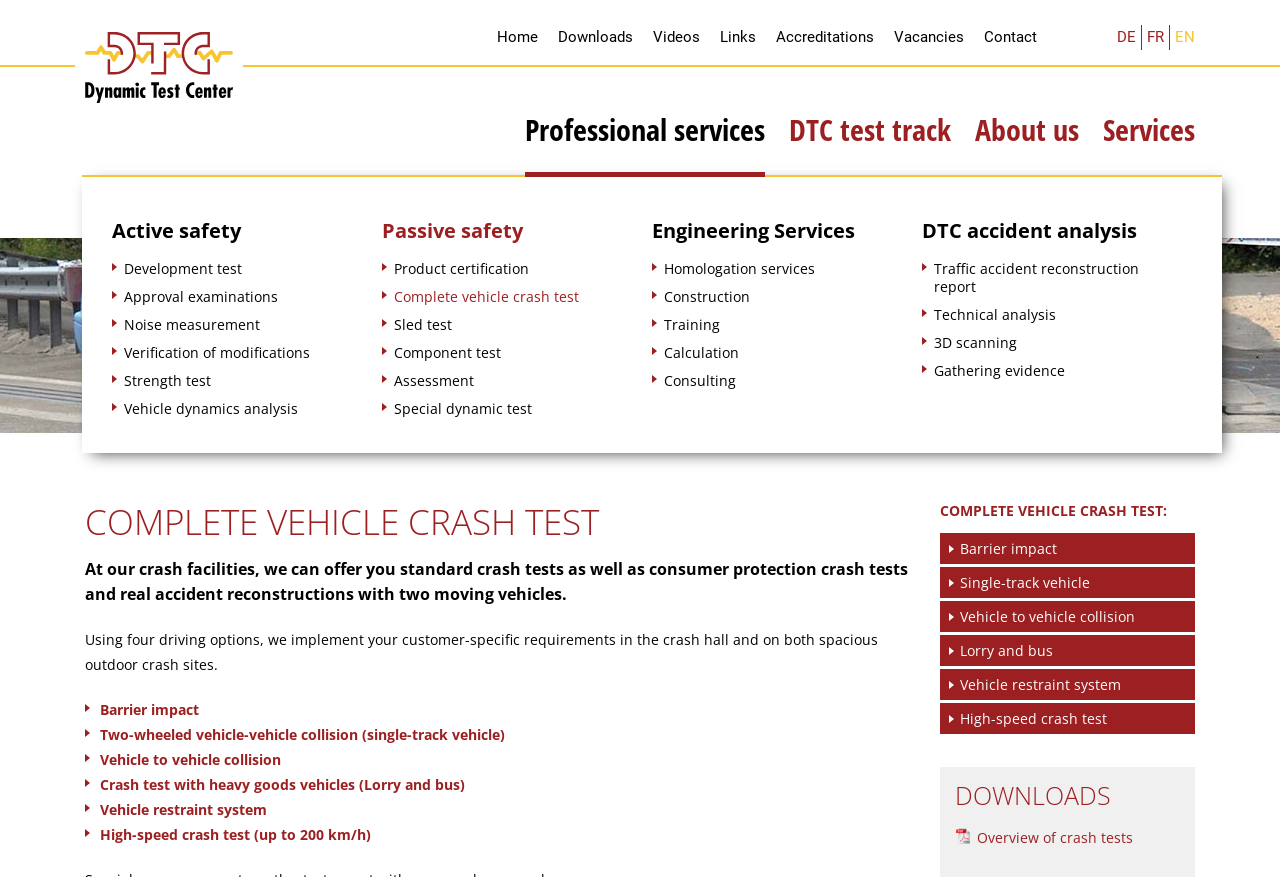Please identify the bounding box coordinates of the area that needs to be clicked to follow this instruction: "View Downloads".

[0.746, 0.892, 0.922, 0.923]